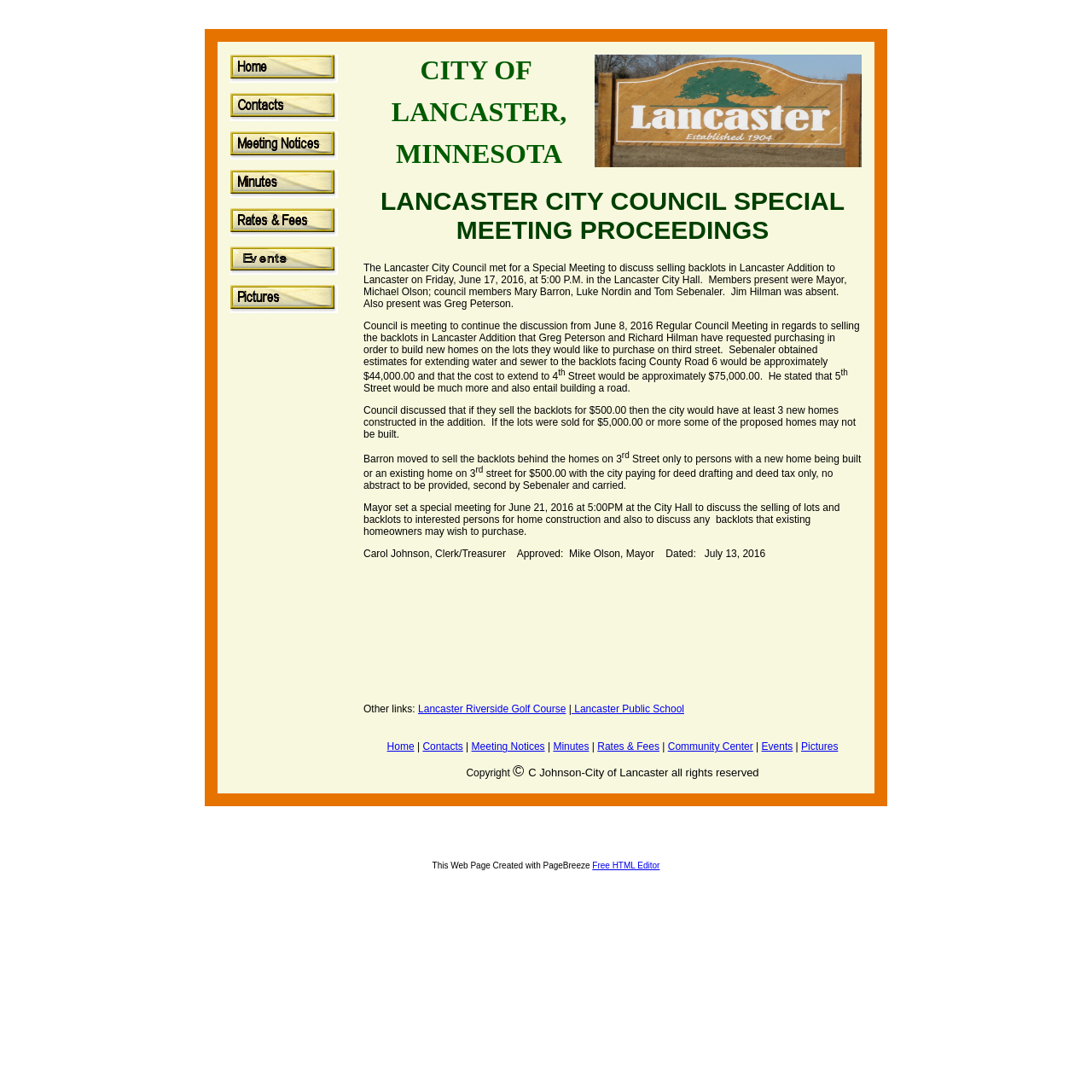What is the name of the clerk/treasurer?
Please provide a comprehensive answer based on the details in the screenshot.

The name of the clerk/treasurer can be found in the text of the webpage, specifically in the sentence 'Carol Johnson, Clerk/Treasurer'.